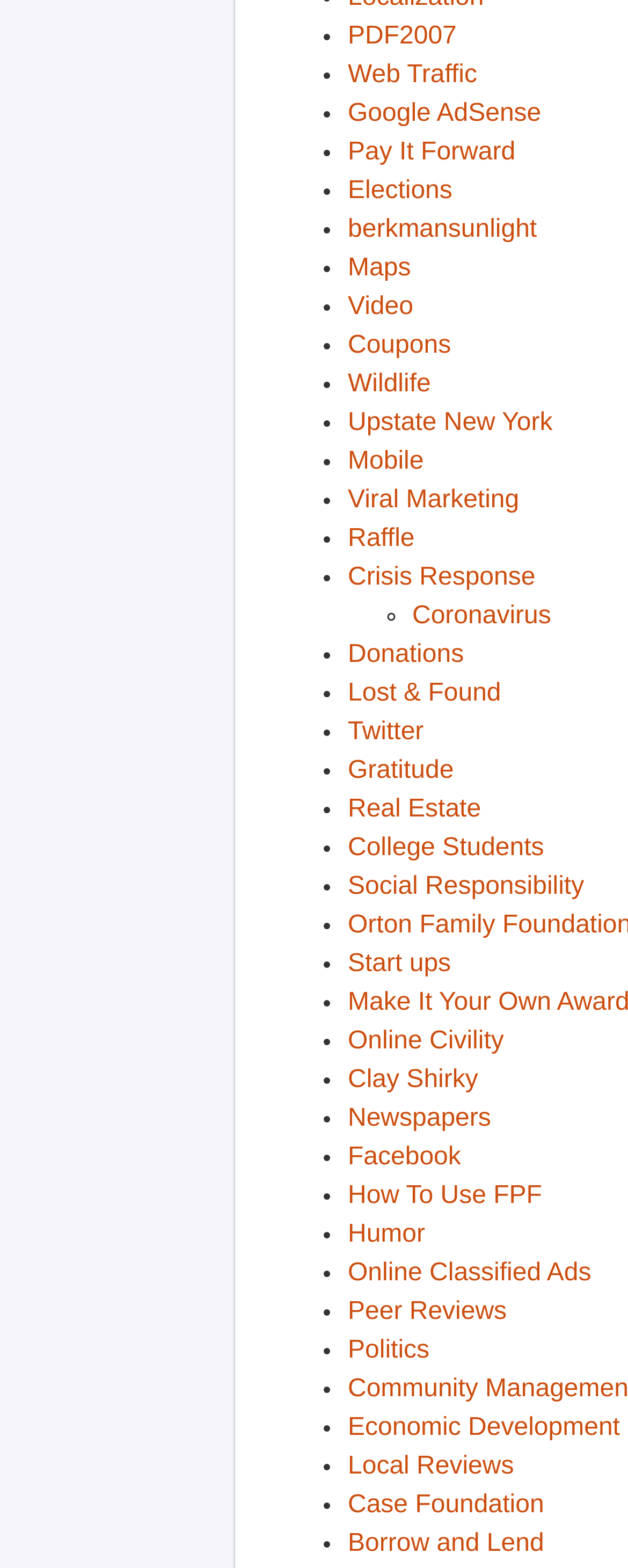What is the first link on the webpage?
Please provide an in-depth and detailed response to the question.

The first link on the webpage is 'PDF2007' which is located at the top left corner of the webpage, indicated by the list marker '•'.